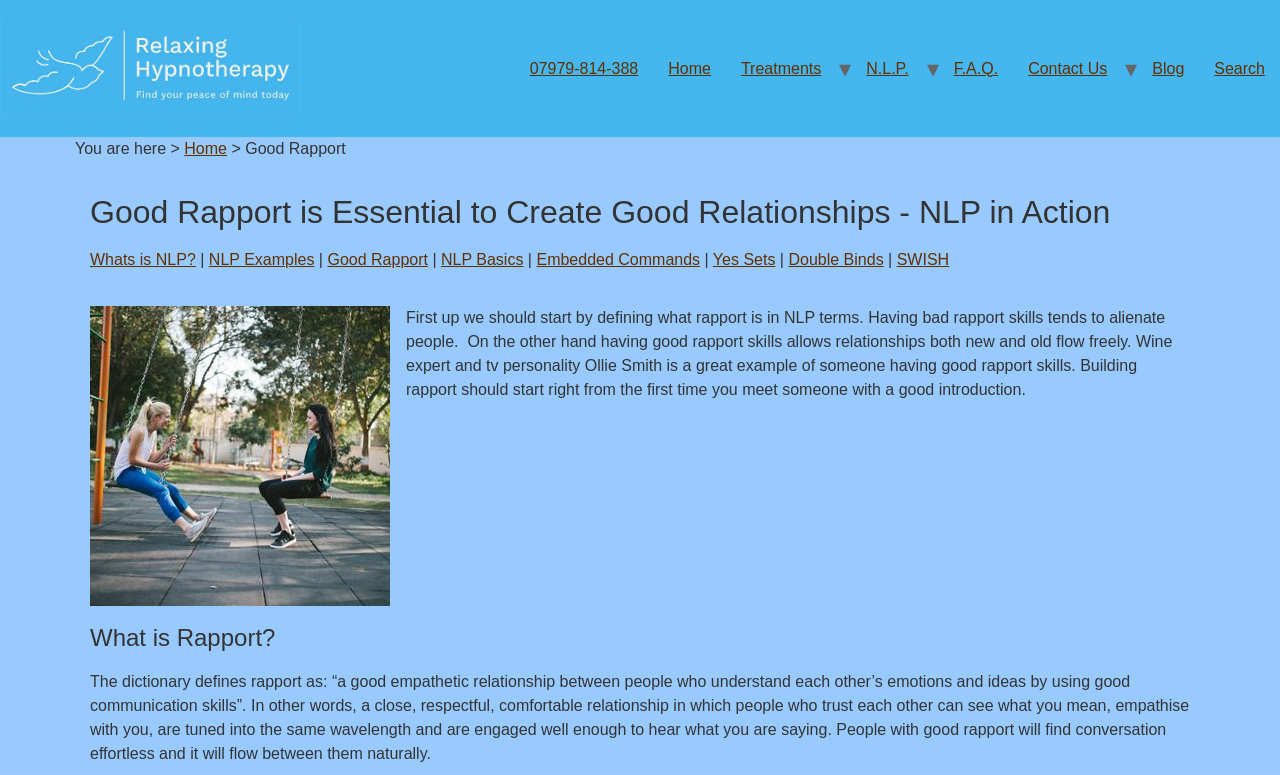What is the definition of rapport?
Give a comprehensive and detailed explanation for the question.

The definition of rapport is provided in the text as 'a good empathetic relationship between people who understand each other’s emotions and ideas by using good communication skills'. This definition is from the dictionary and explains that rapport is a close, respectful, comfortable relationship in which people trust each other and can communicate effectively.